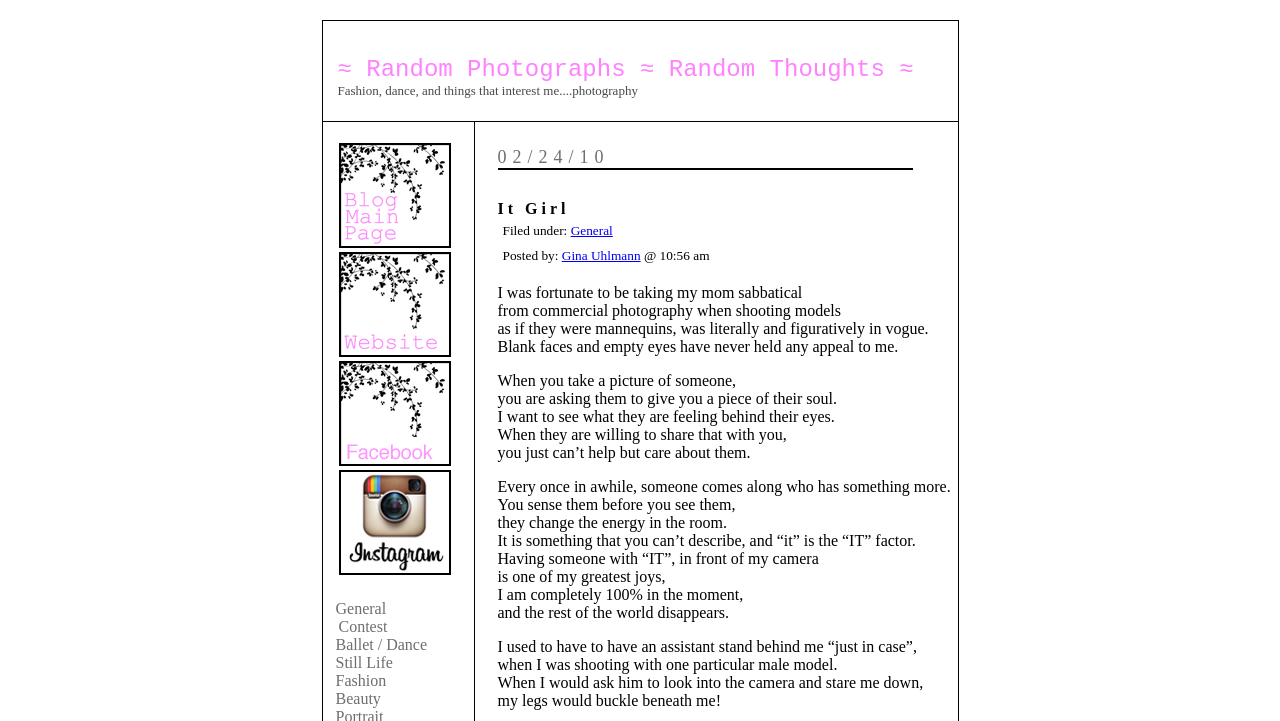Please answer the following query using a single word or phrase: 
What is the 'IT' factor in a model?

Something special